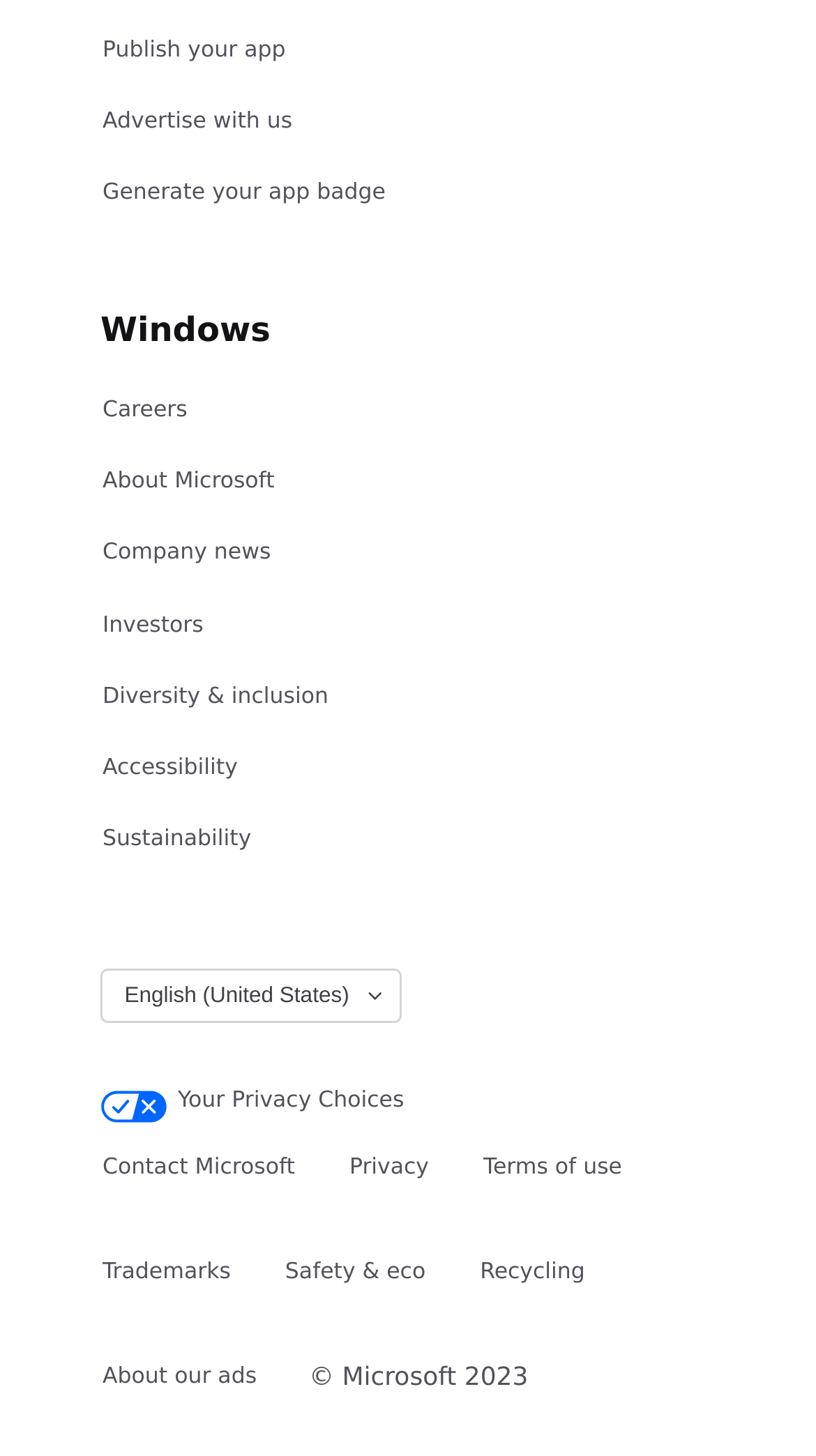What is the current language selected?
Give a one-word or short phrase answer based on the image.

English (United States)